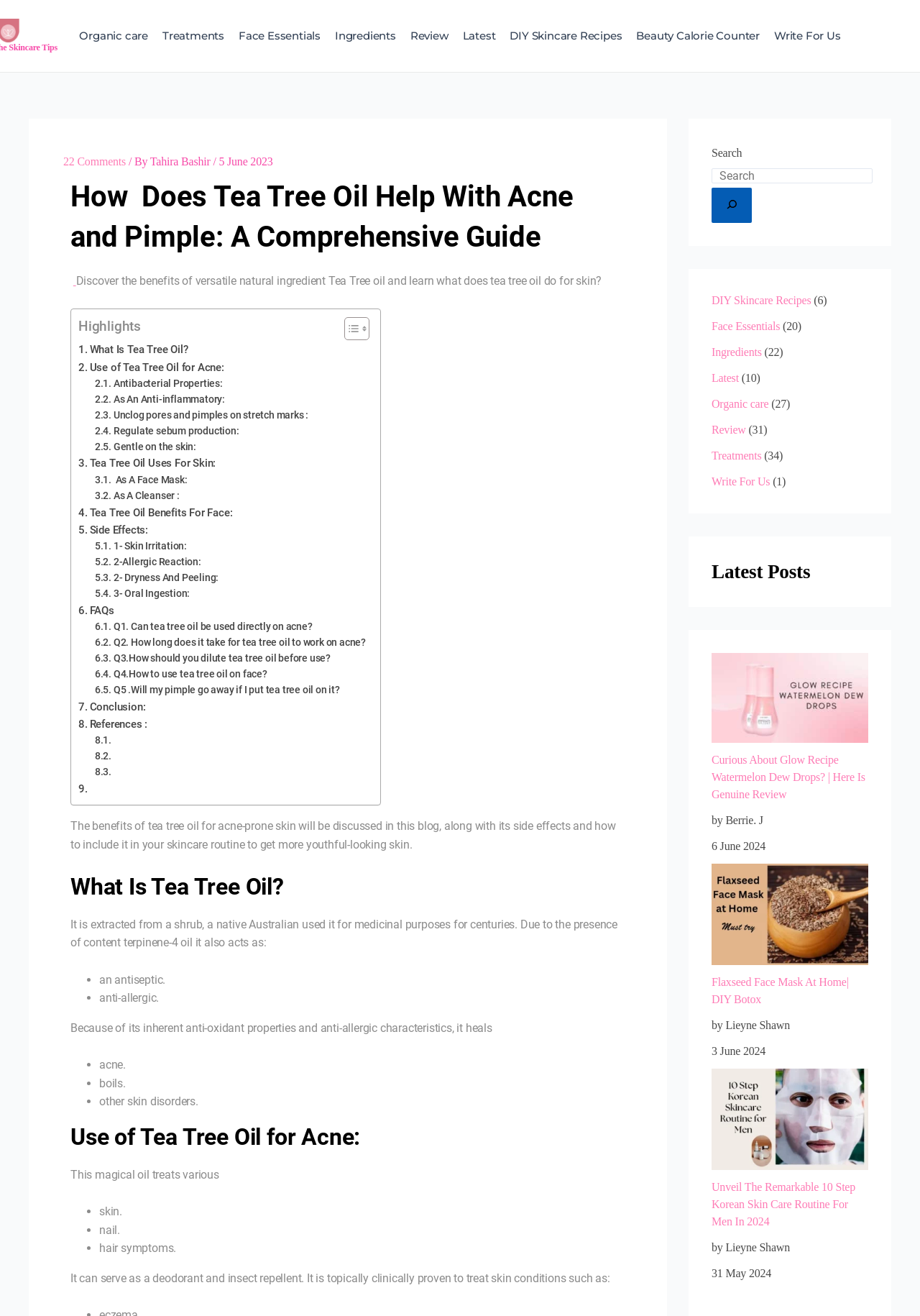Please locate the bounding box coordinates of the region I need to click to follow this instruction: "Learn about 'What Is Tea Tree Oil?'".

[0.077, 0.663, 0.68, 0.685]